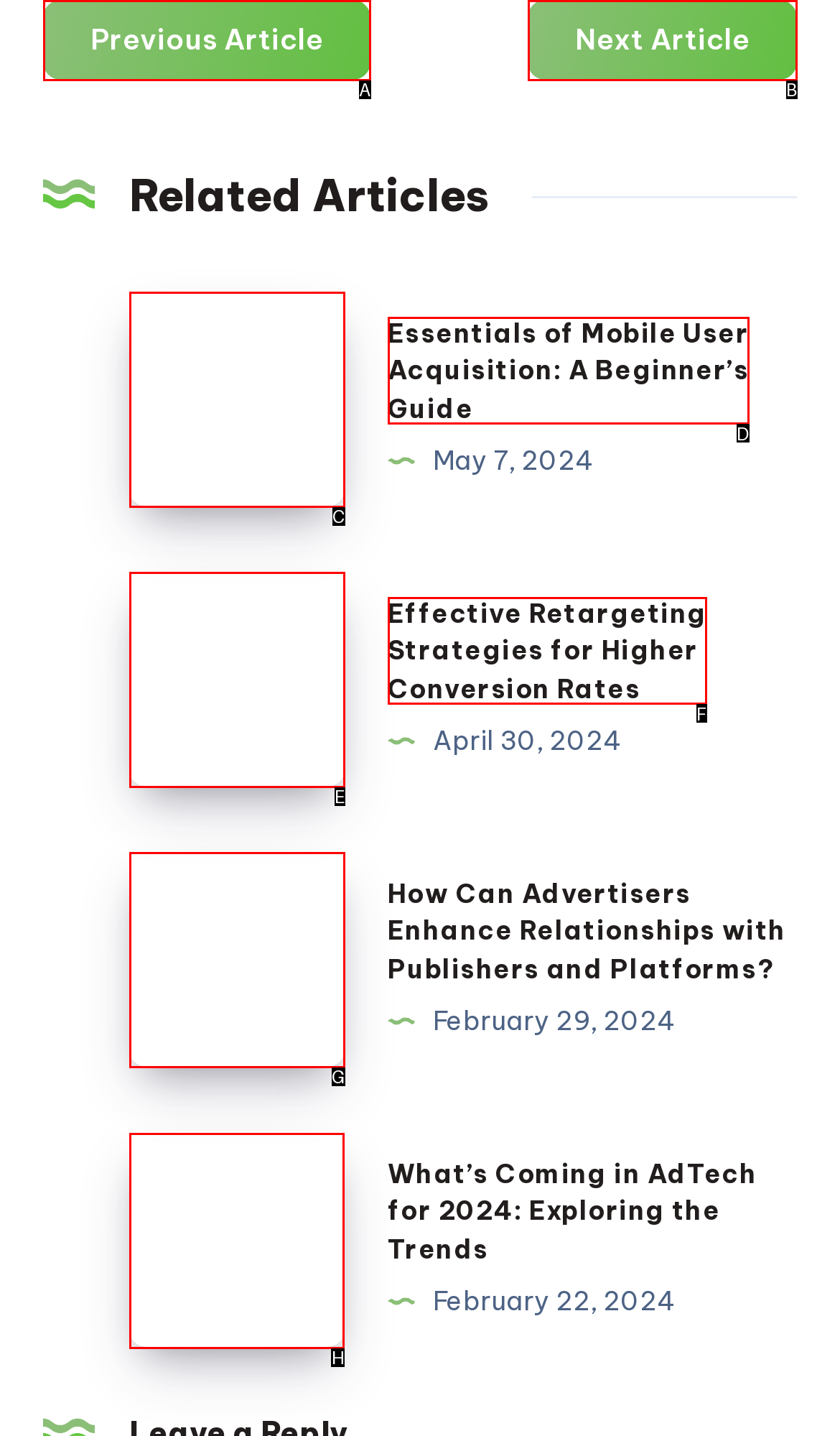Determine which HTML element to click for this task: Explore the article 'What’s Coming in AdTech for 2024: Exploring the Trends' Provide the letter of the selected choice.

H